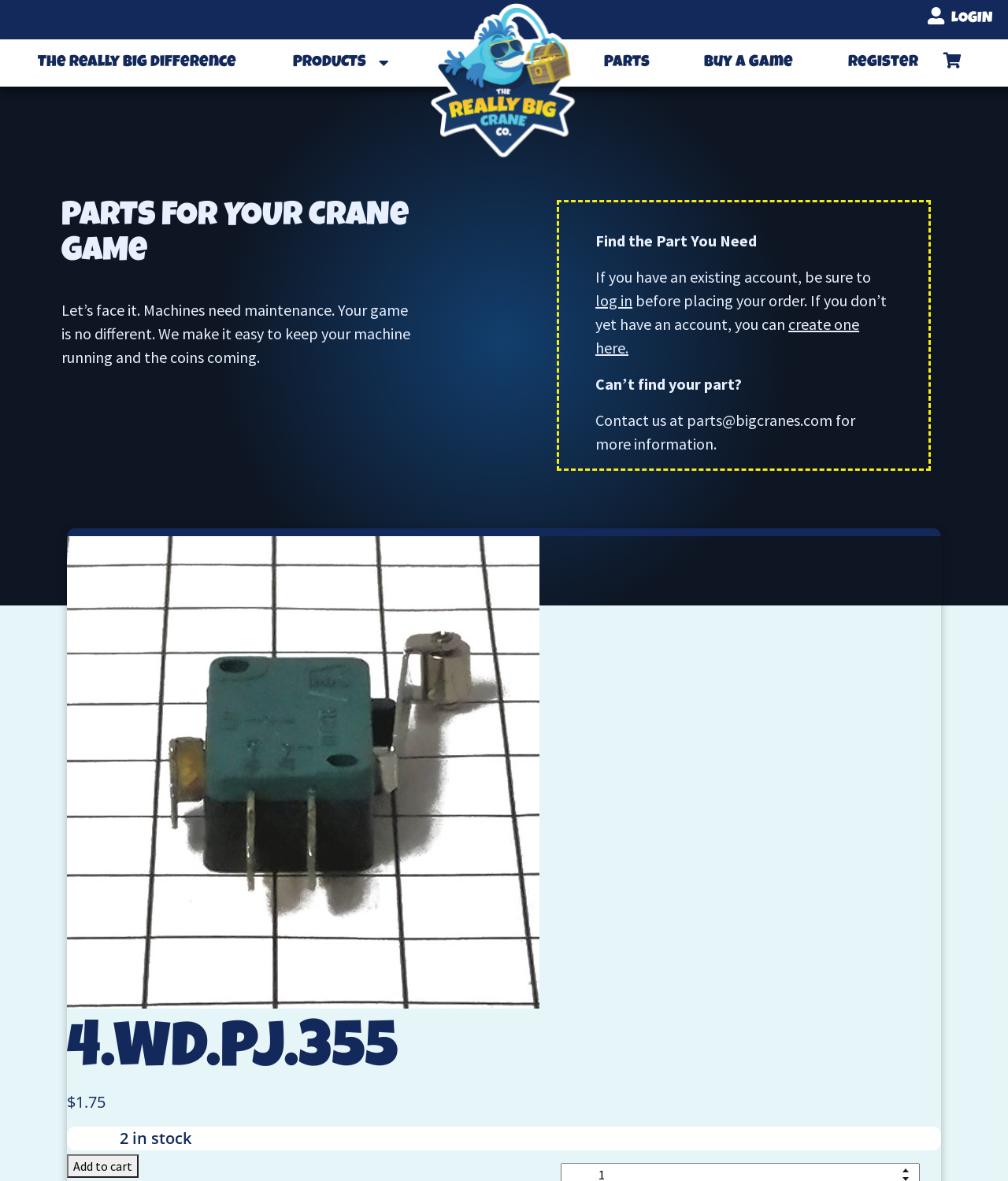Detail the various sections and features present on the webpage.

The webpage is about the Really Big Crane Company, which provides reliable crane games for businesses. At the top right corner, there is a login link. Below it, there is a navigation menu with links to "The Really Big Difference", "PRODUCTS", and other options.

On the main content area, there is a heading "PARTS FOR YOUR CRANE GAME" followed by a paragraph of text explaining the importance of machine maintenance. Below this, there is a section with a heading "Find the Part You Need" and a brief instruction to log in or create an account before placing an order. There are also links to log in or create an account.

To the right of this section, there is a large image that takes up most of the page's width. Within the image, there is a link to an unknown destination. Below the image, there is a heading "4.WD.PJ.355" and a product description with a price of $1.75, indicating that there are 2 items in stock. There is also an "Add to cart" button.

At the bottom of the page, there is a small icon with a dollar sign.